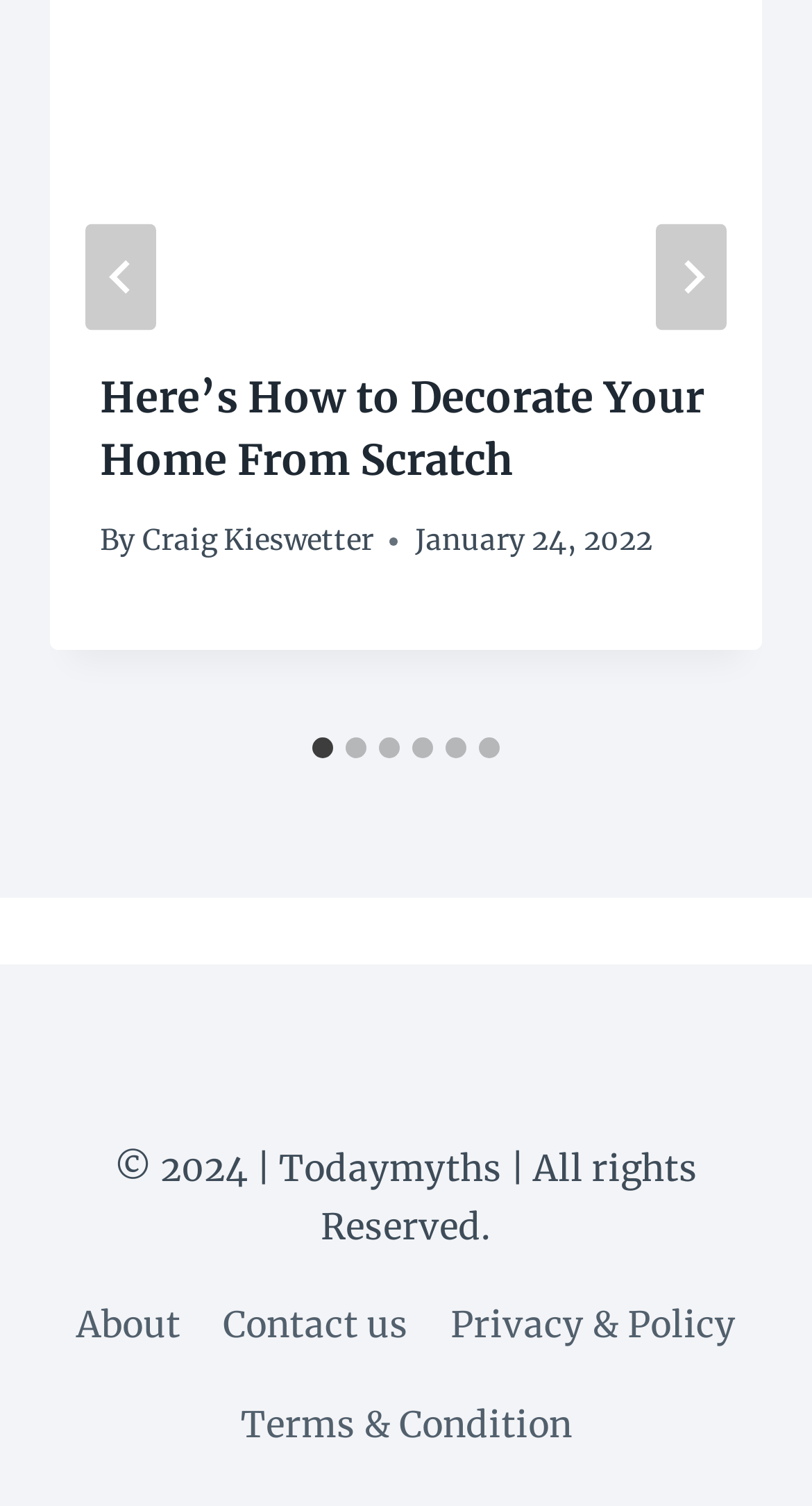What is the copyright year of the website?
Please give a detailed and elaborate answer to the question.

The copyright year can be found in the footer section of the webpage, which is '© 2024 | Todaymyths | All rights Reserved.'. The year mentioned is 2024, indicating that it is the copyright year of the website.